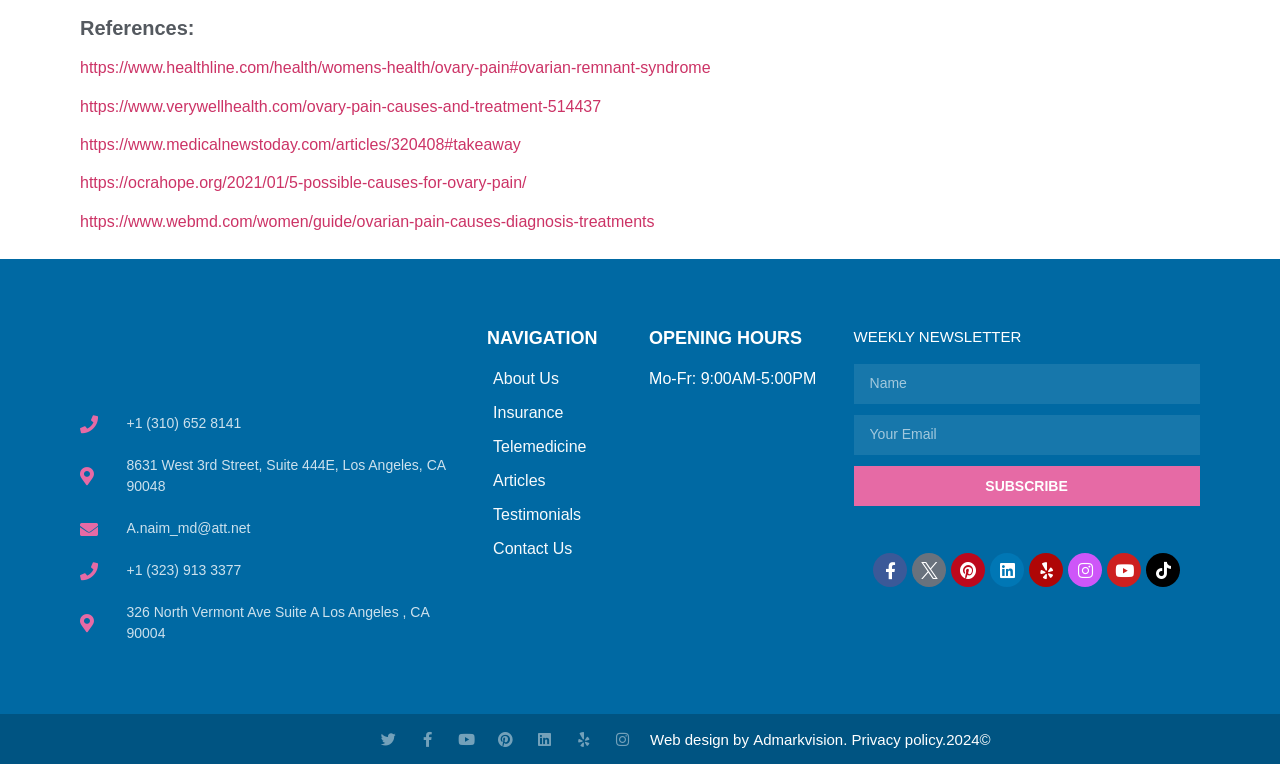Can you identify the bounding box coordinates of the clickable region needed to carry out this instruction: 'Visit the Facebook page'? The coordinates should be four float numbers within the range of 0 to 1, stated as [left, top, right, bottom].

[0.682, 0.724, 0.709, 0.768]